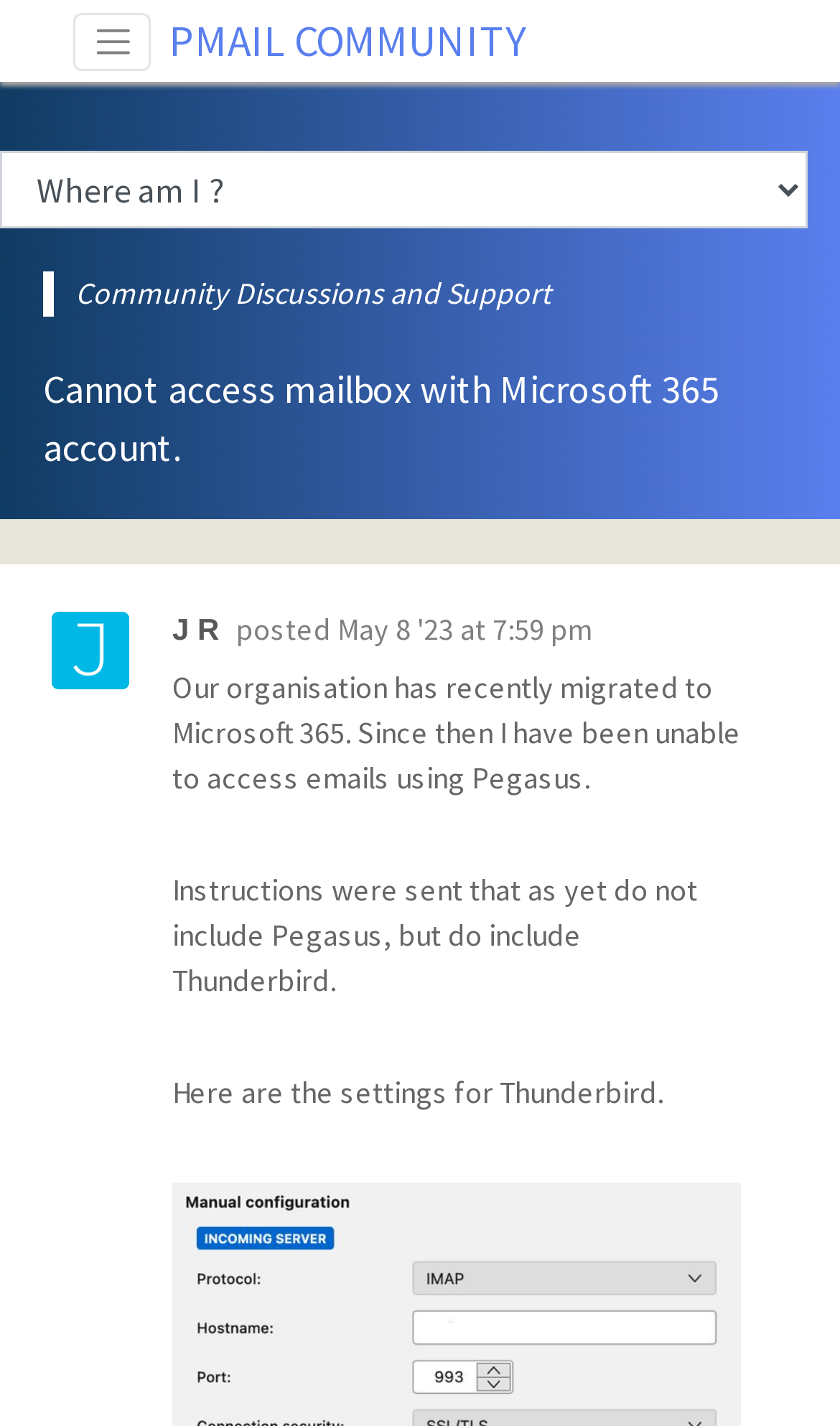What is the alternative email client mentioned?
Based on the screenshot, provide a one-word or short-phrase response.

Thunderbird